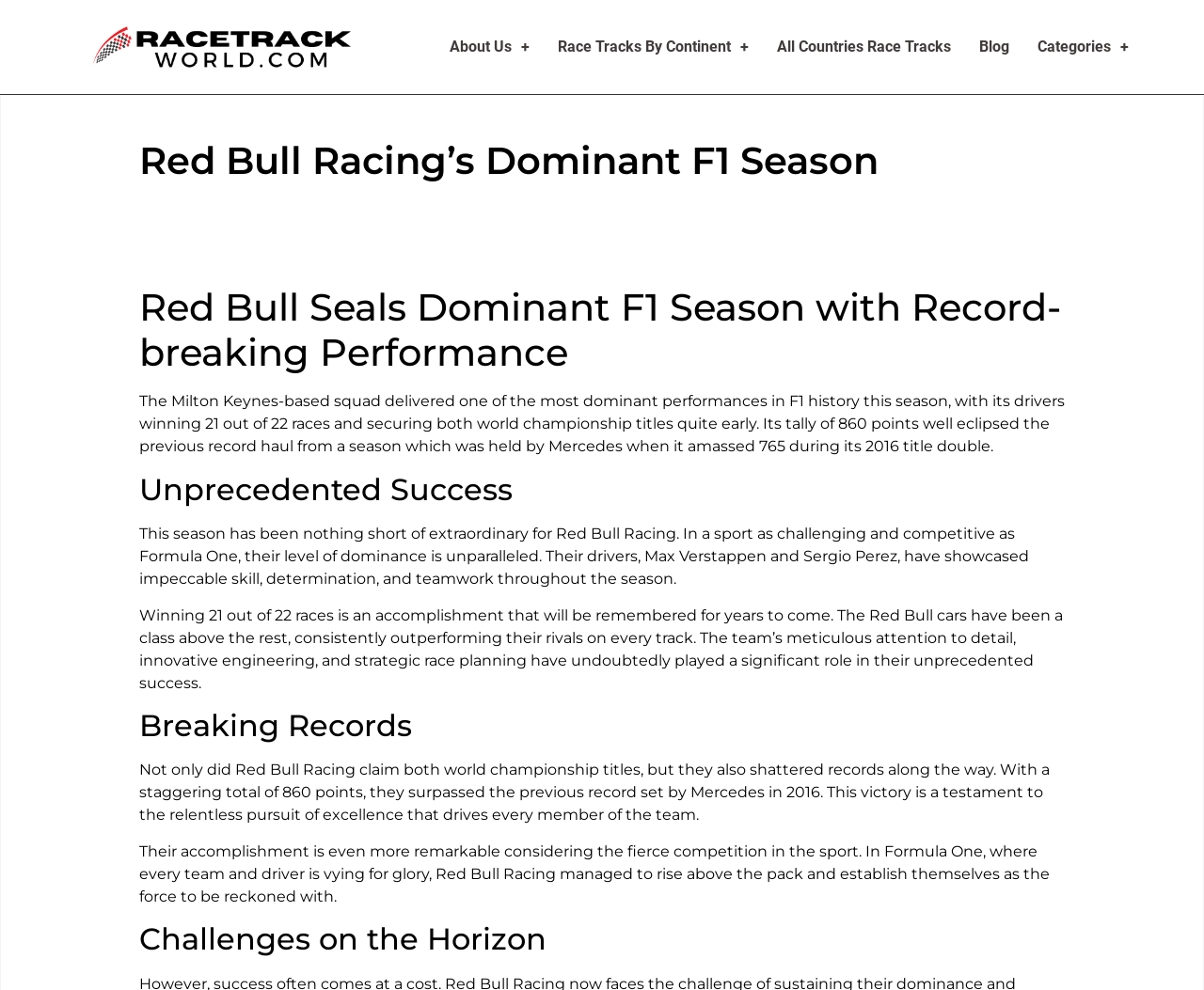Can you give a detailed response to the following question using the information from the image? Who are the drivers of Red Bull Racing mentioned in the article?

The answer can be found in the StaticText element with the text 'Their drivers, Max Verstappen and Sergio Perez, have showcased impeccable skill, determination, and teamwork throughout the season.' which explicitly mentions the names of the drivers.